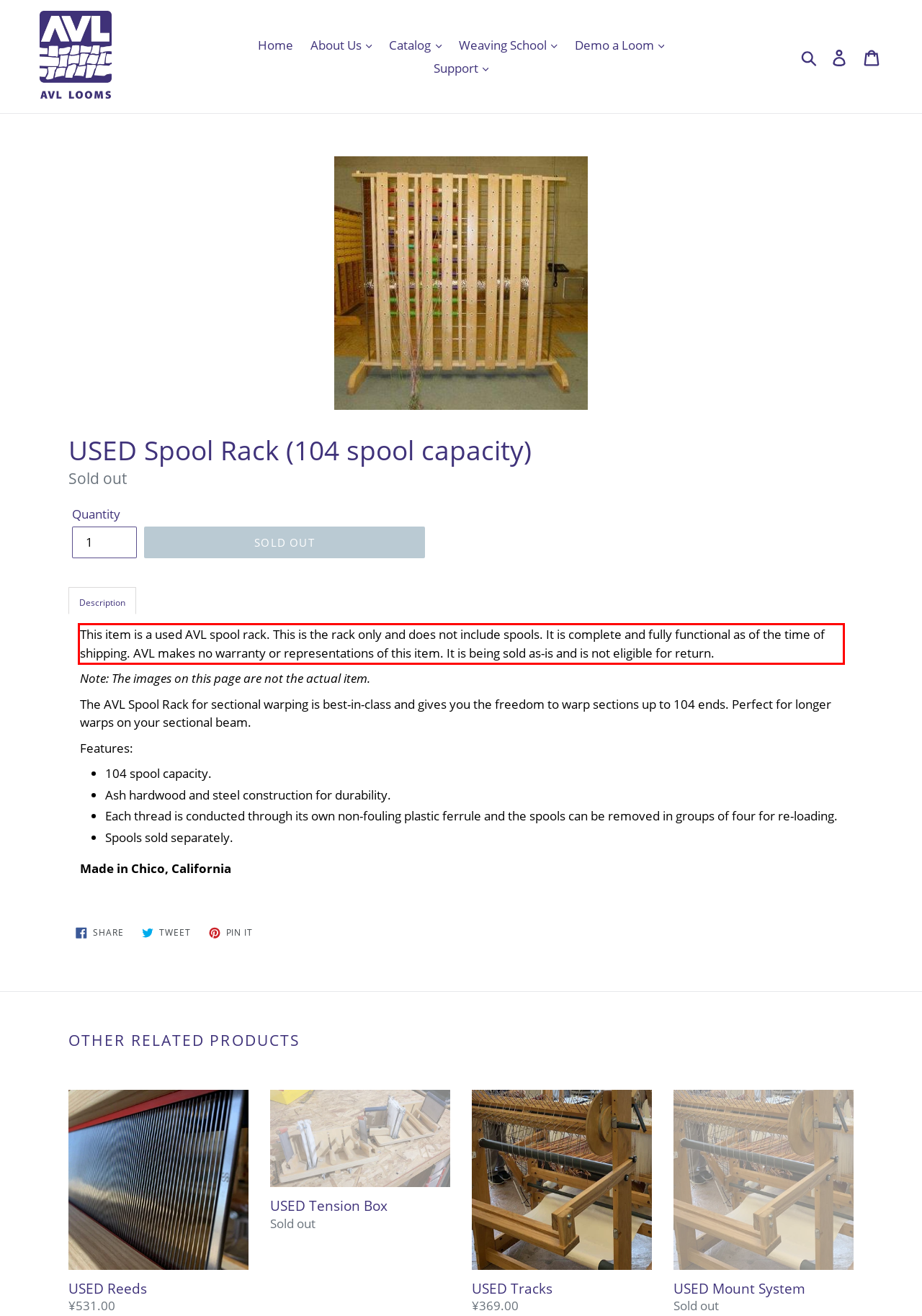Given a webpage screenshot, locate the red bounding box and extract the text content found inside it.

This item is a used AVL spool rack. This is the rack only and does not include spools. It is complete and fully functional as of the time of shipping. AVL makes no warranty or representations of this item. It is being sold as-is and is not eligible for return.